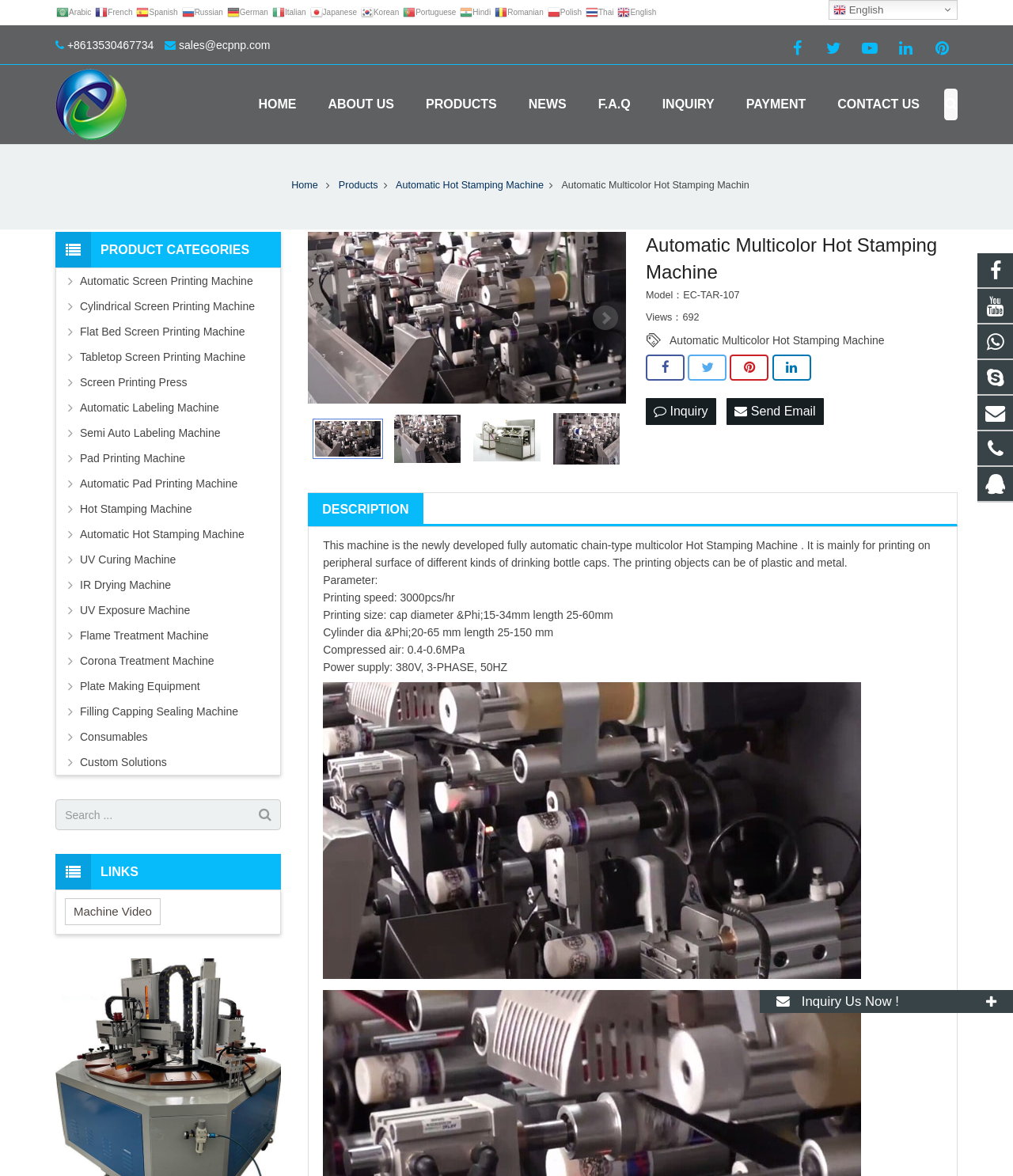Identify and extract the main heading from the webpage.

Automatic Multicolor Hot Stamping Machine